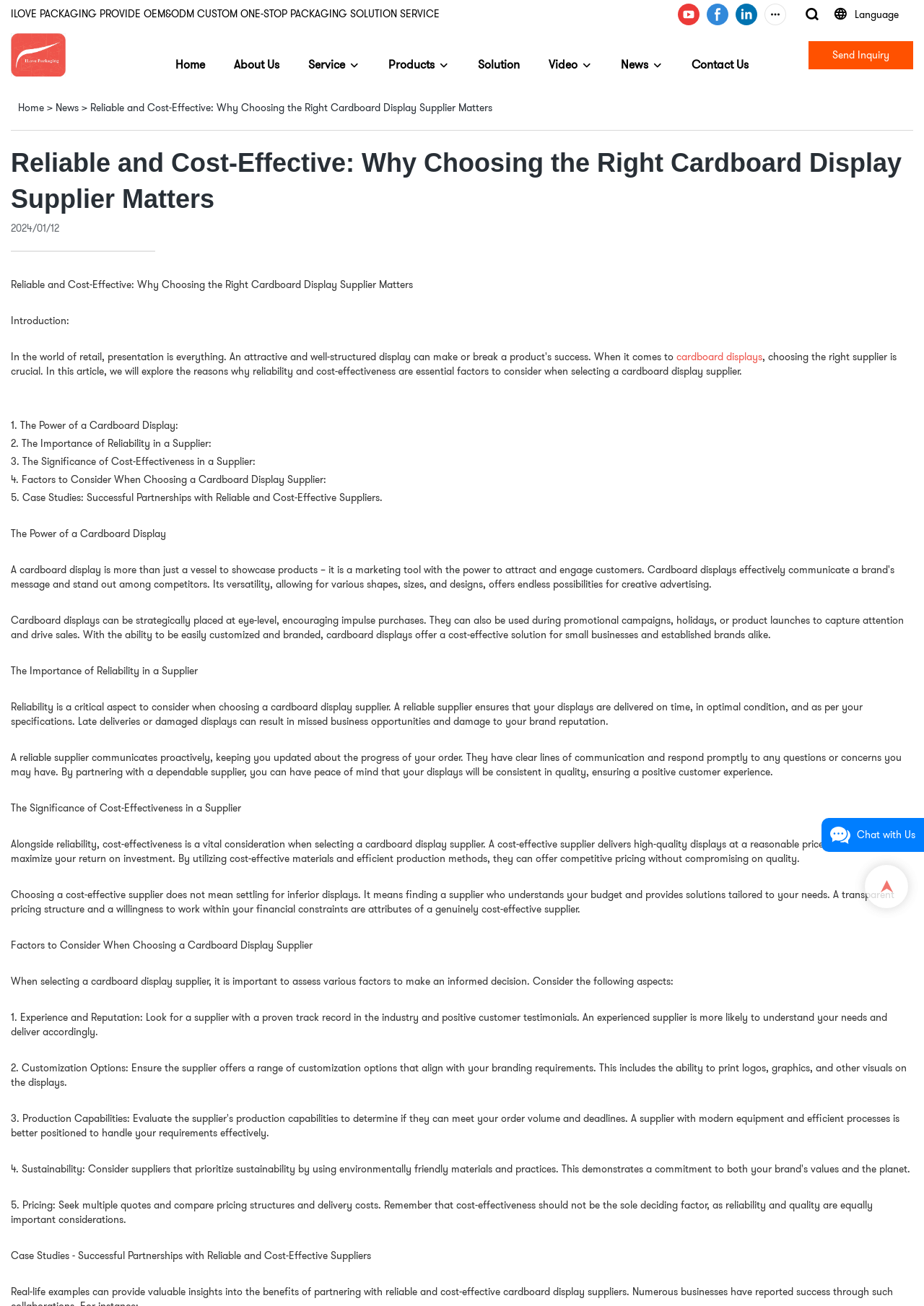Provide the bounding box coordinates of the HTML element this sentence describes: "News". The bounding box coordinates consist of four float numbers between 0 and 1, i.e., [left, top, right, bottom].

[0.672, 0.02, 0.702, 0.08]